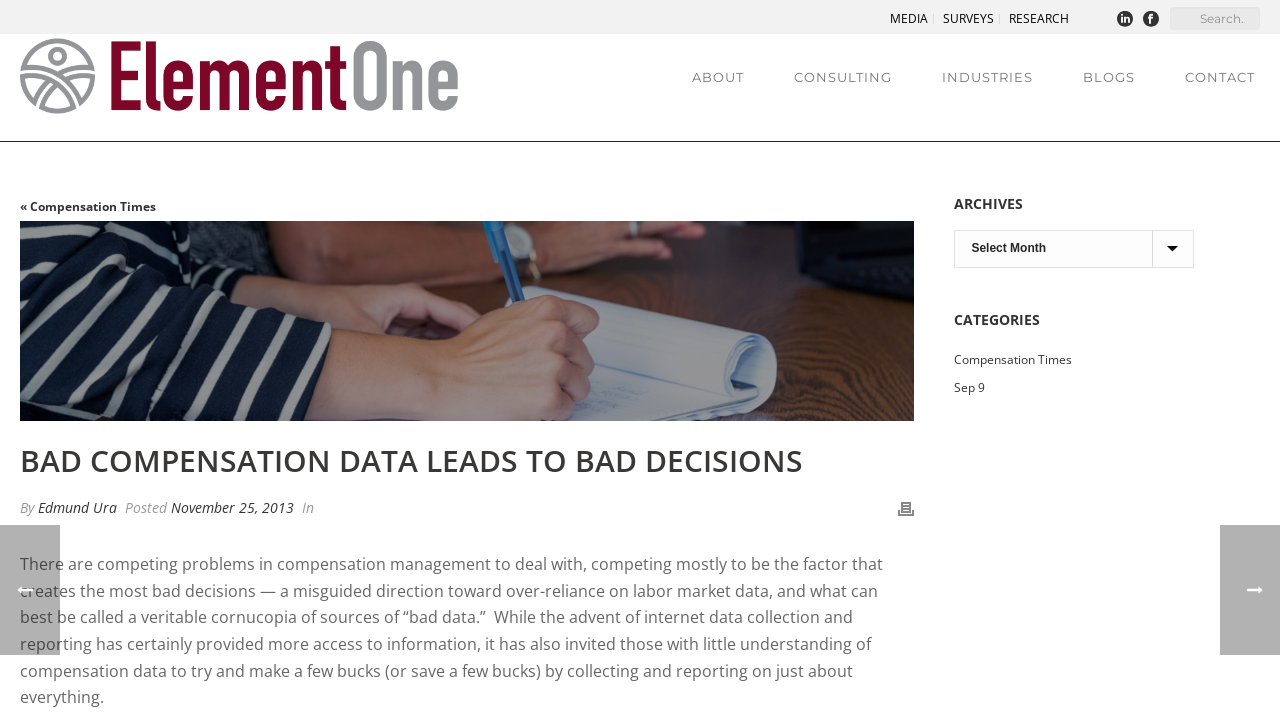Please determine the bounding box coordinates for the UI element described as: "November 25, 2013".

[0.134, 0.695, 0.23, 0.722]